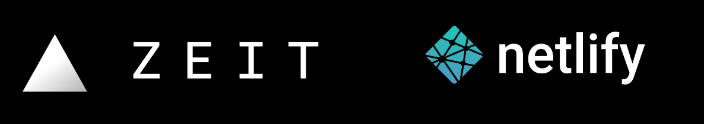What is the color of the Netlify logo?
We need a detailed and meticulous answer to the question.

According to the caption, the Netlify logo is depicted as a stylized blue and teal diamond shape, which indicates that the logo has a combination of blue and teal colors.